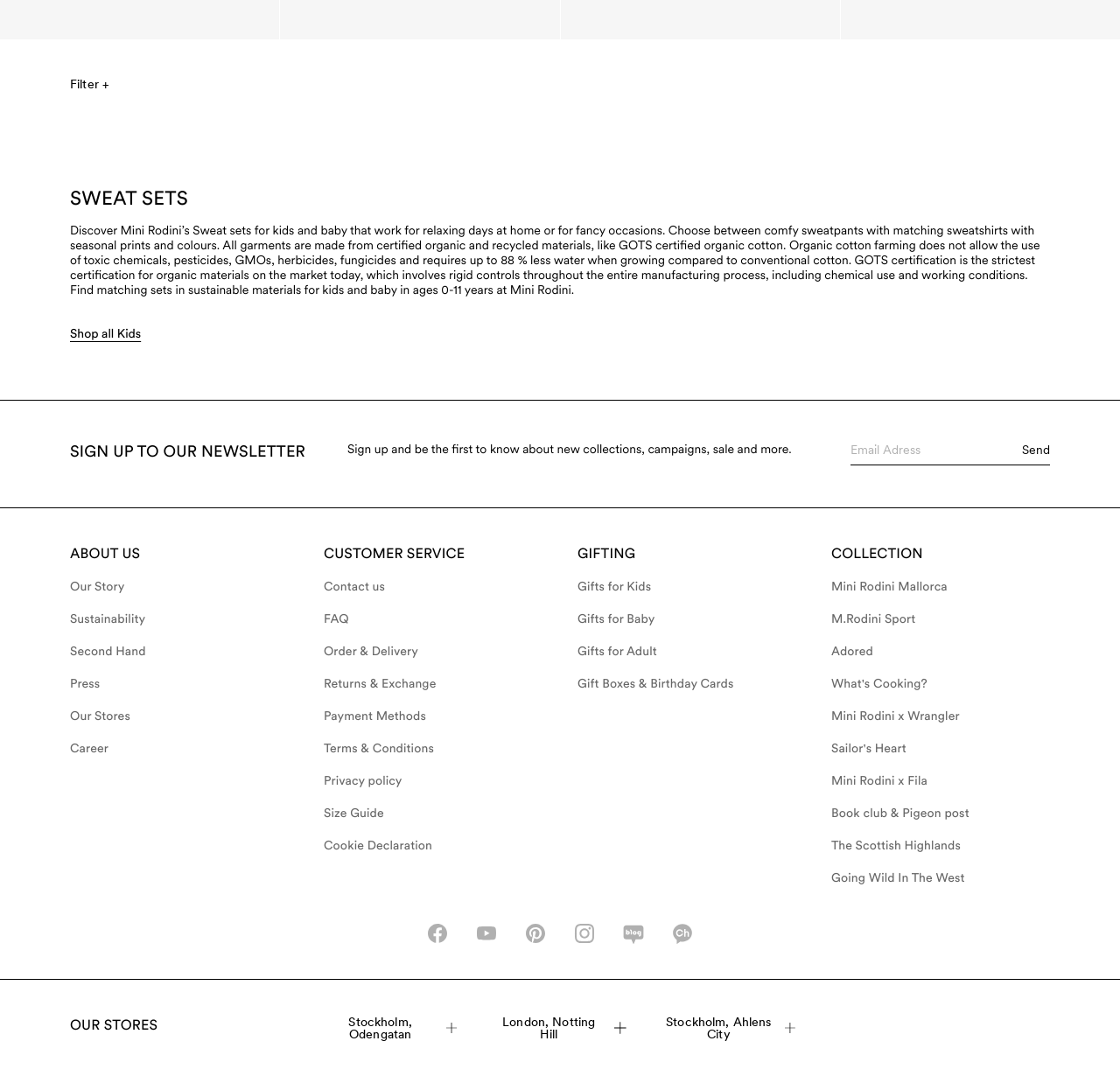Give a concise answer of one word or phrase to the question: 
What type of materials are used in the sweat sets?

Organic and recycled materials